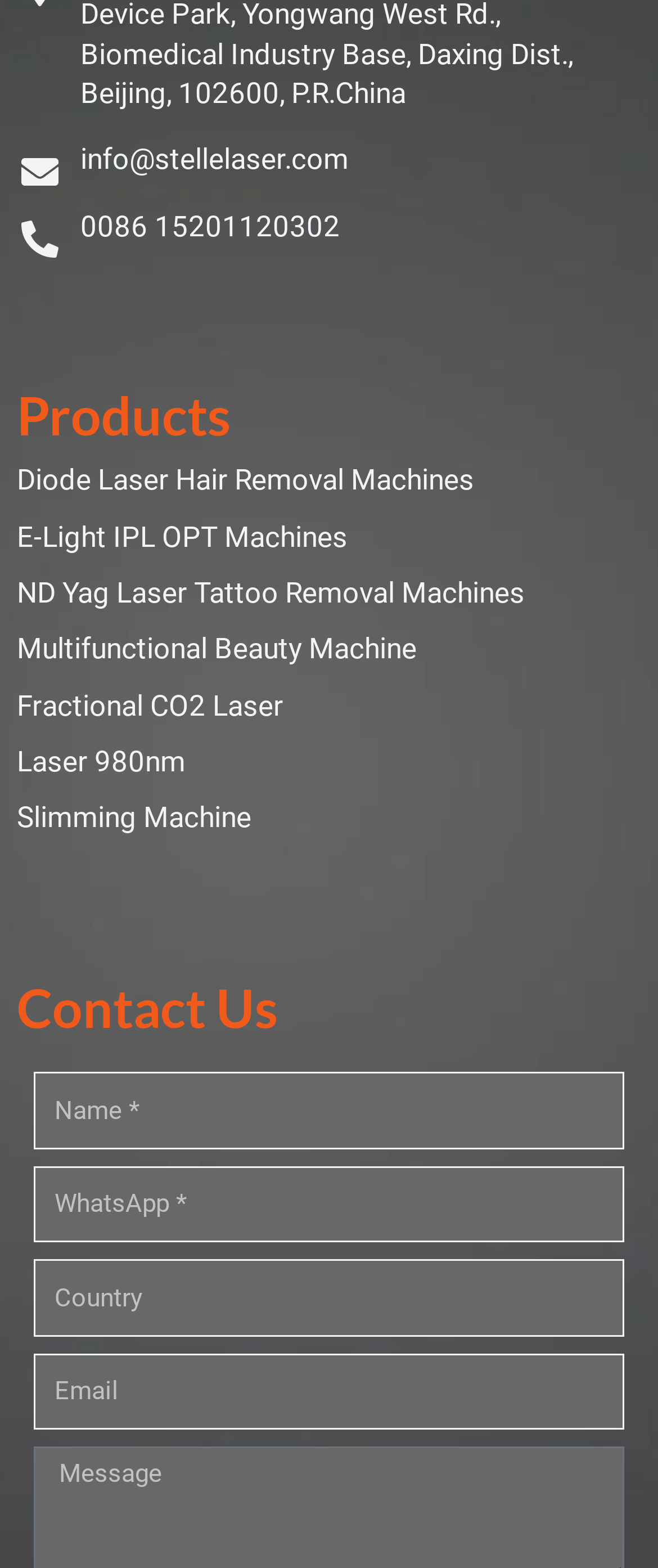Please identify the bounding box coordinates of the clickable element to fulfill the following instruction: "Read 'Why God Punished the Israelites with Sickness'". The coordinates should be four float numbers between 0 and 1, i.e., [left, top, right, bottom].

None